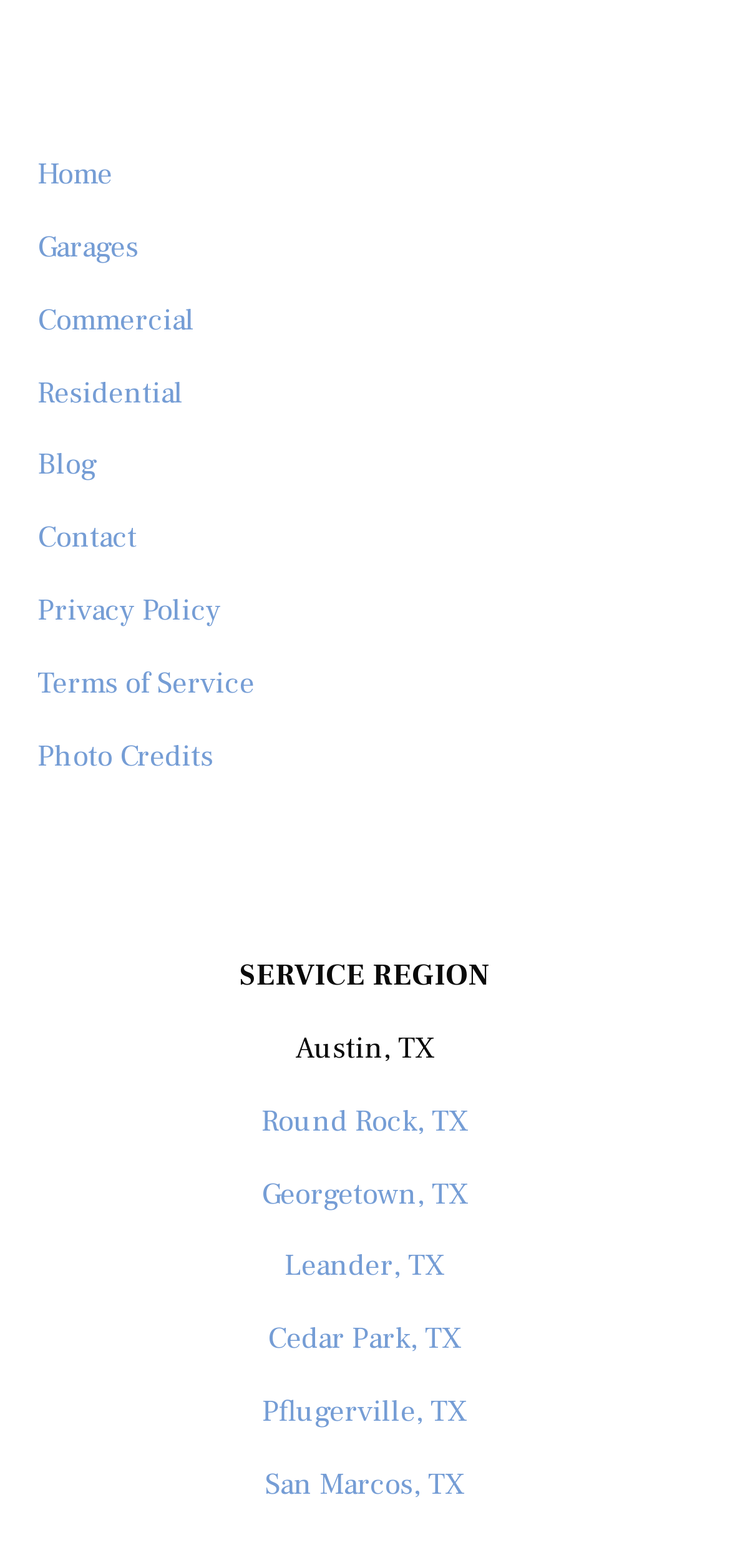Bounding box coordinates are specified in the format (top-left x, top-left y, bottom-right x, bottom-right y). All values are floating point numbers bounded between 0 and 1. Please provide the bounding box coordinate of the region this sentence describes: Georgetown, TX

[0.358, 0.749, 0.642, 0.773]